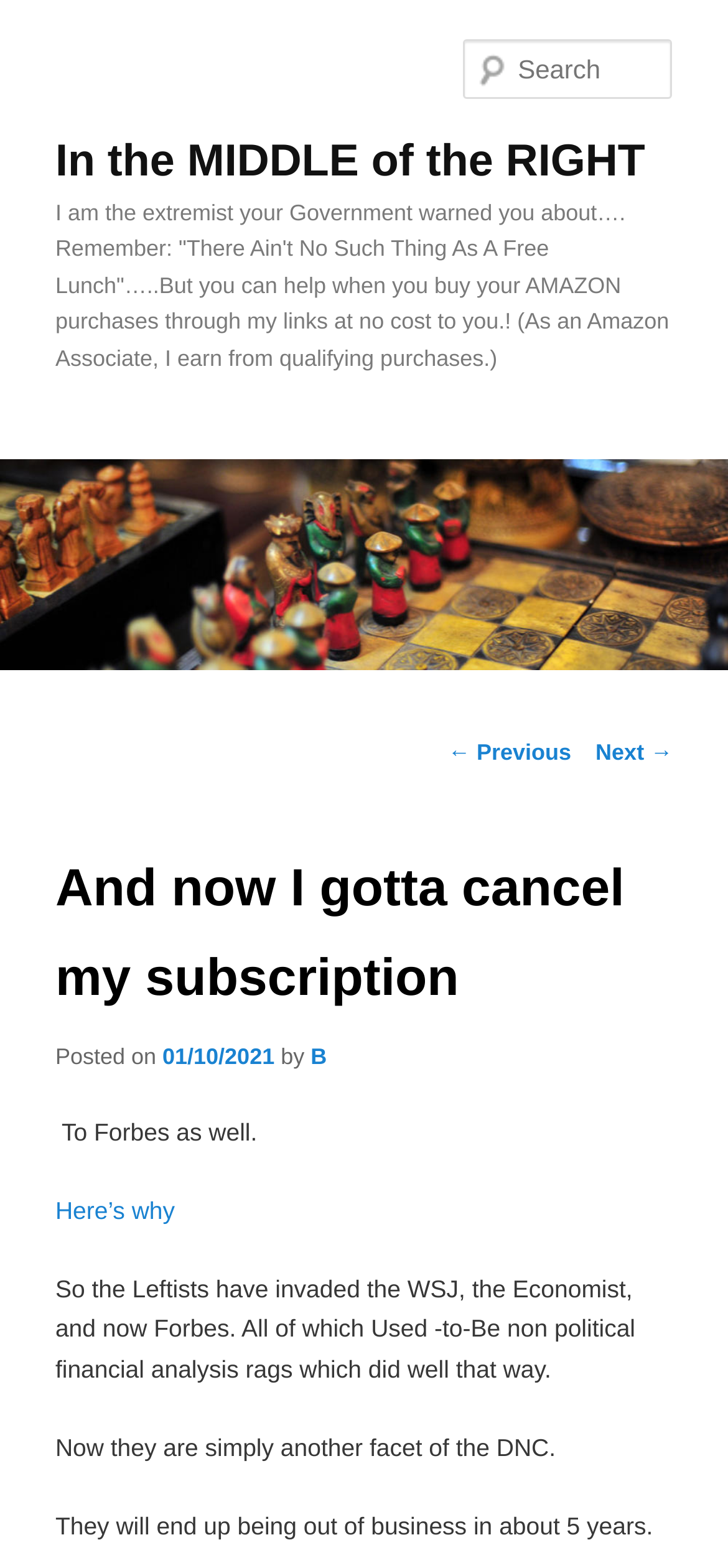Please locate the bounding box coordinates of the element that should be clicked to complete the given instruction: "Click on the link to Forbes".

[0.076, 0.713, 0.353, 0.731]